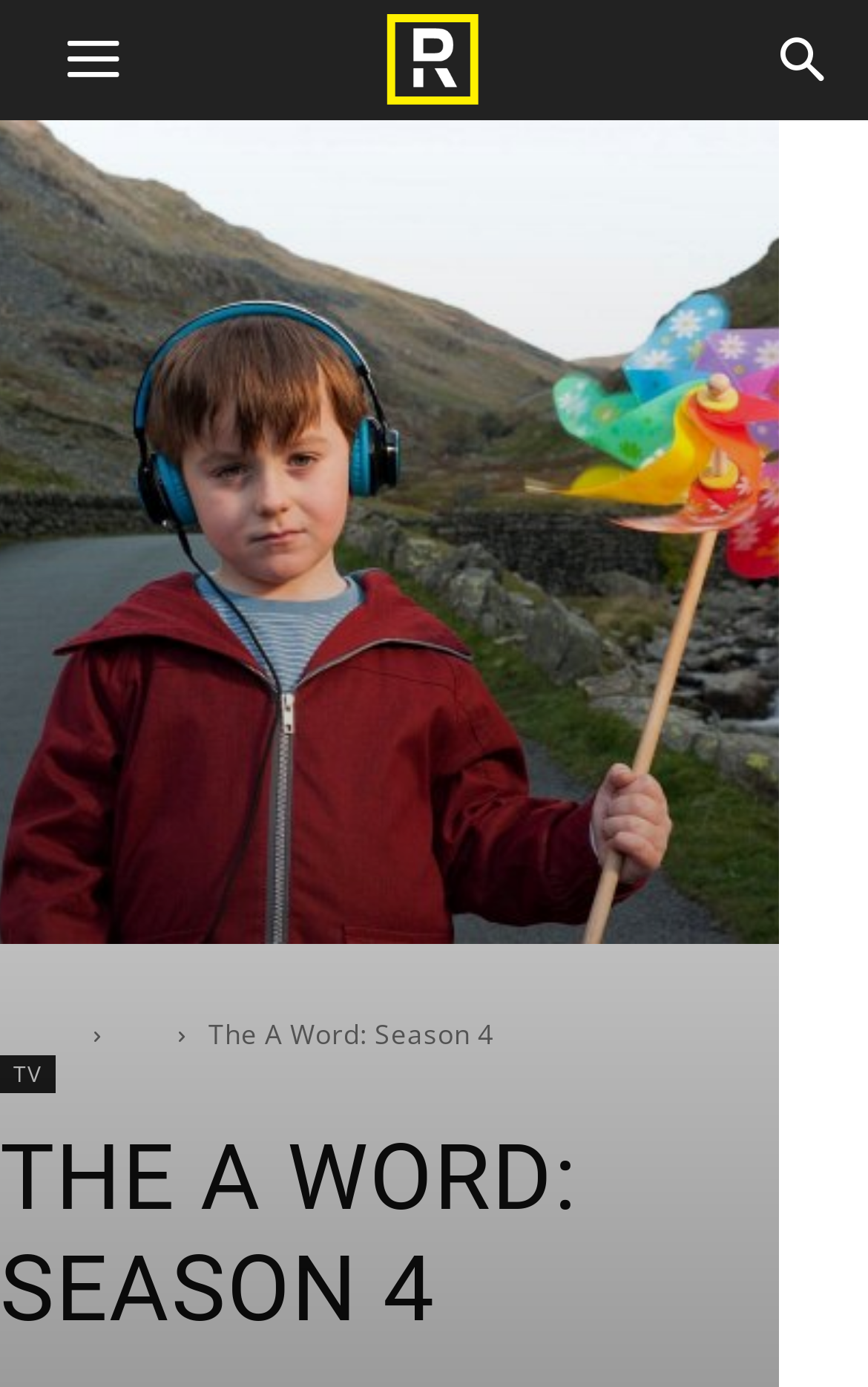Determine which piece of text is the heading of the webpage and provide it.

THE A WORD: SEASON 4